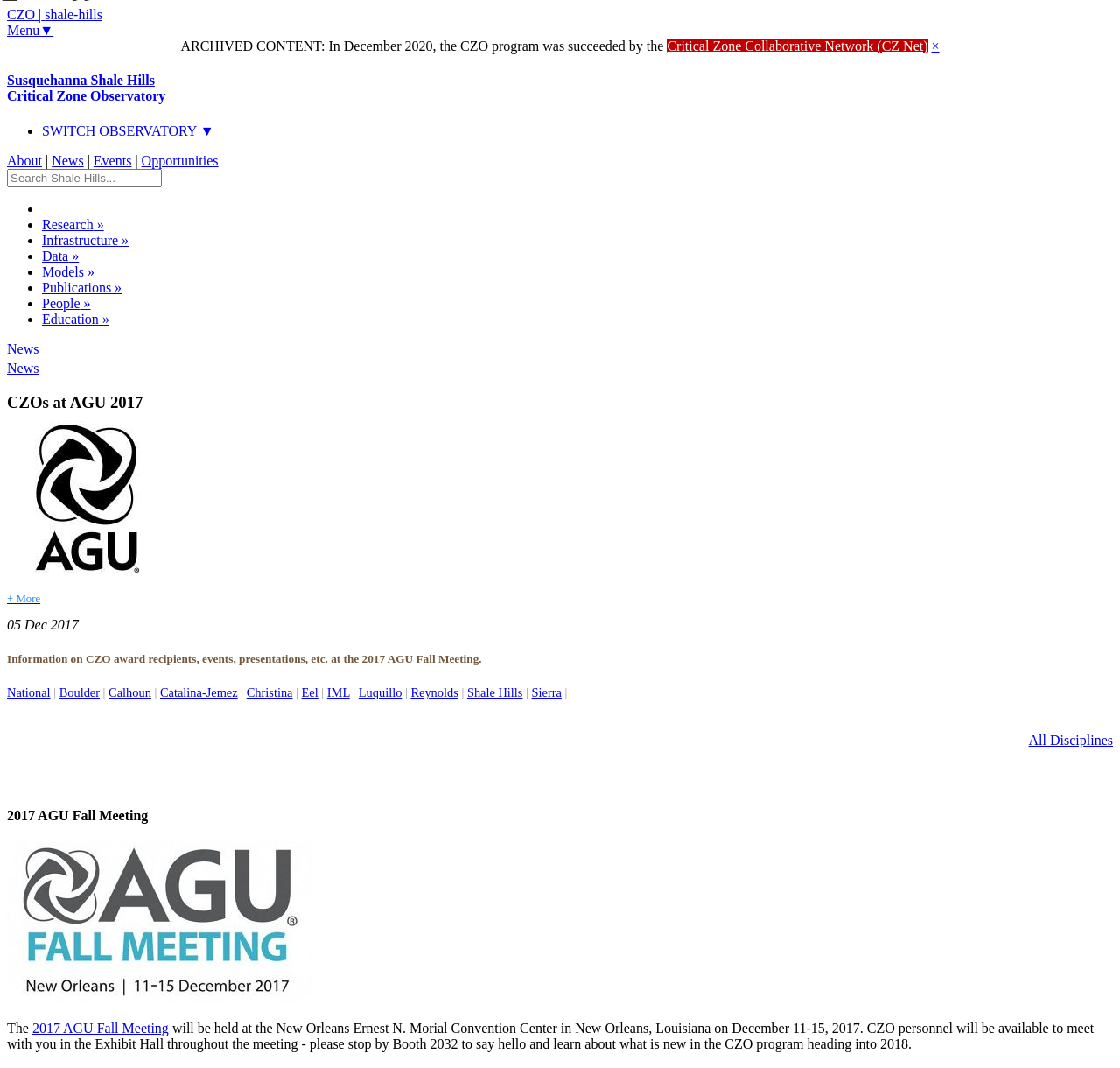How many links are there in the menu?
Provide an in-depth and detailed explanation in response to the question.

I counted the number of link elements that are children of the 'Menu▼' element, and found 7 links: 'About', 'News', 'Events', 'Opportunities', 'Research »', 'Infrastructure »', and 'SWITCH OBSERVATORY ▼'.